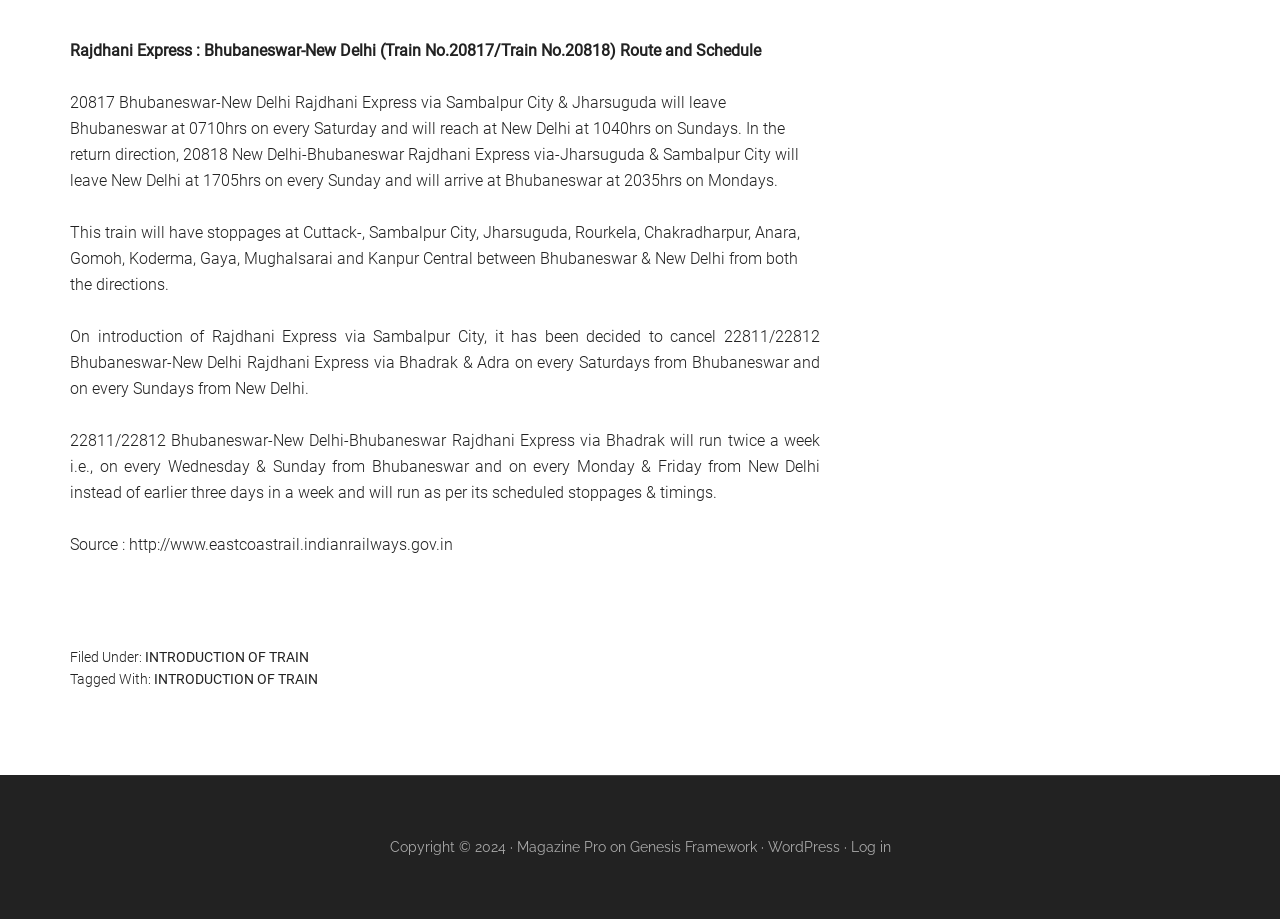What is the name of the framework mentioned at the bottom of the webpage?
Examine the image and give a concise answer in one word or a short phrase.

Genesis Framework